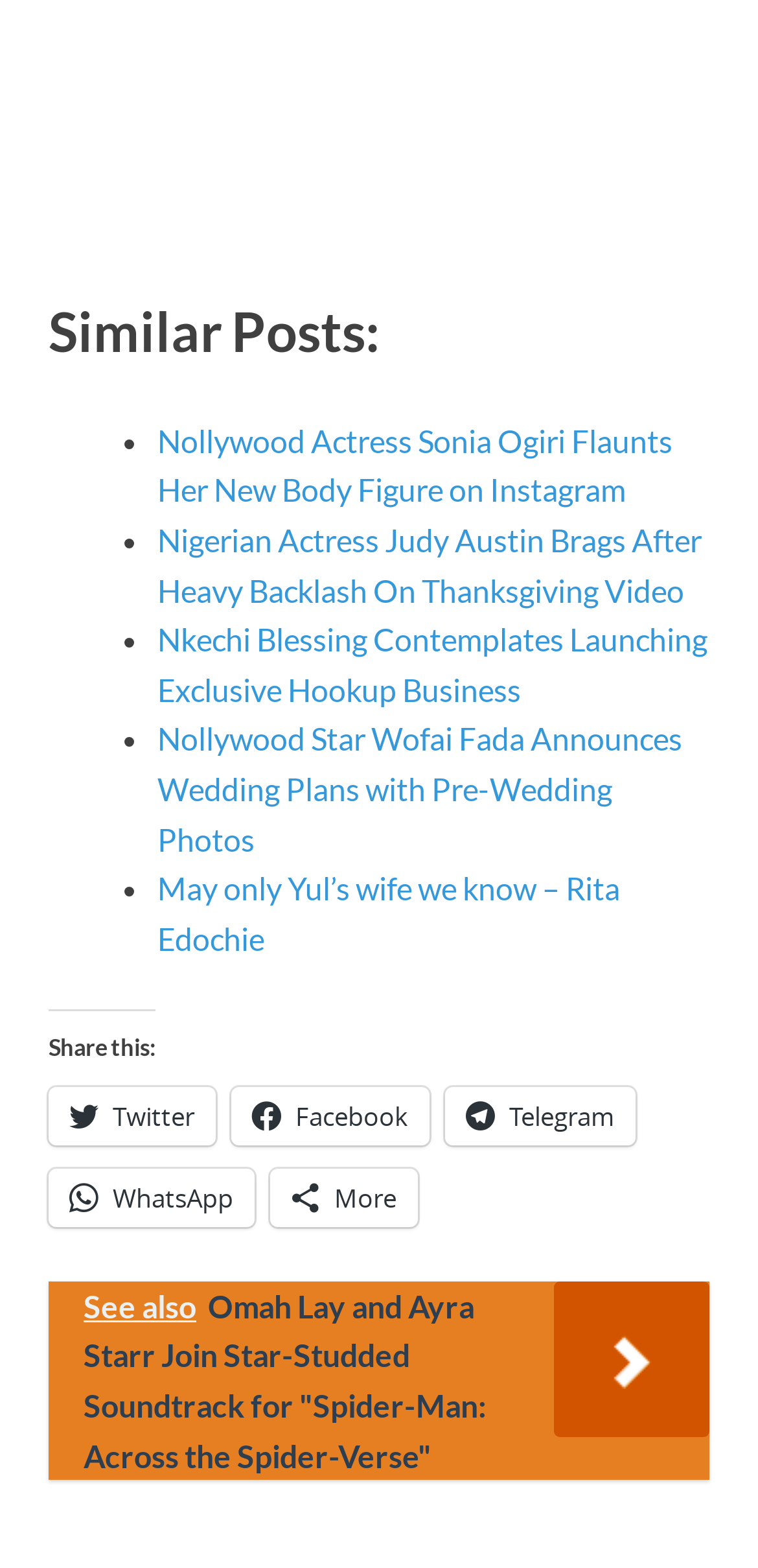How many social media platforms are available for sharing?
Look at the image and respond with a one-word or short-phrase answer.

5